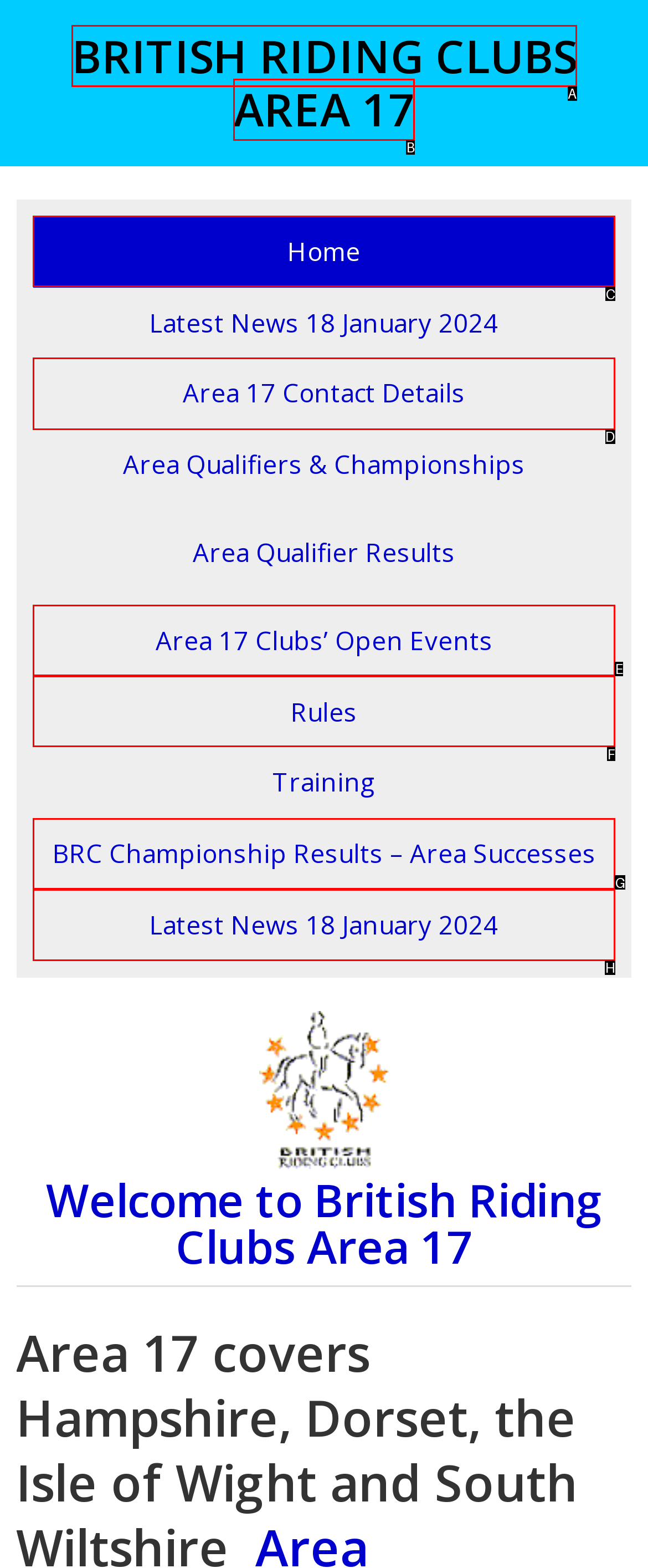Select the proper HTML element to perform the given task: View 'Area 17 Contact Details' Answer with the corresponding letter from the provided choices.

D